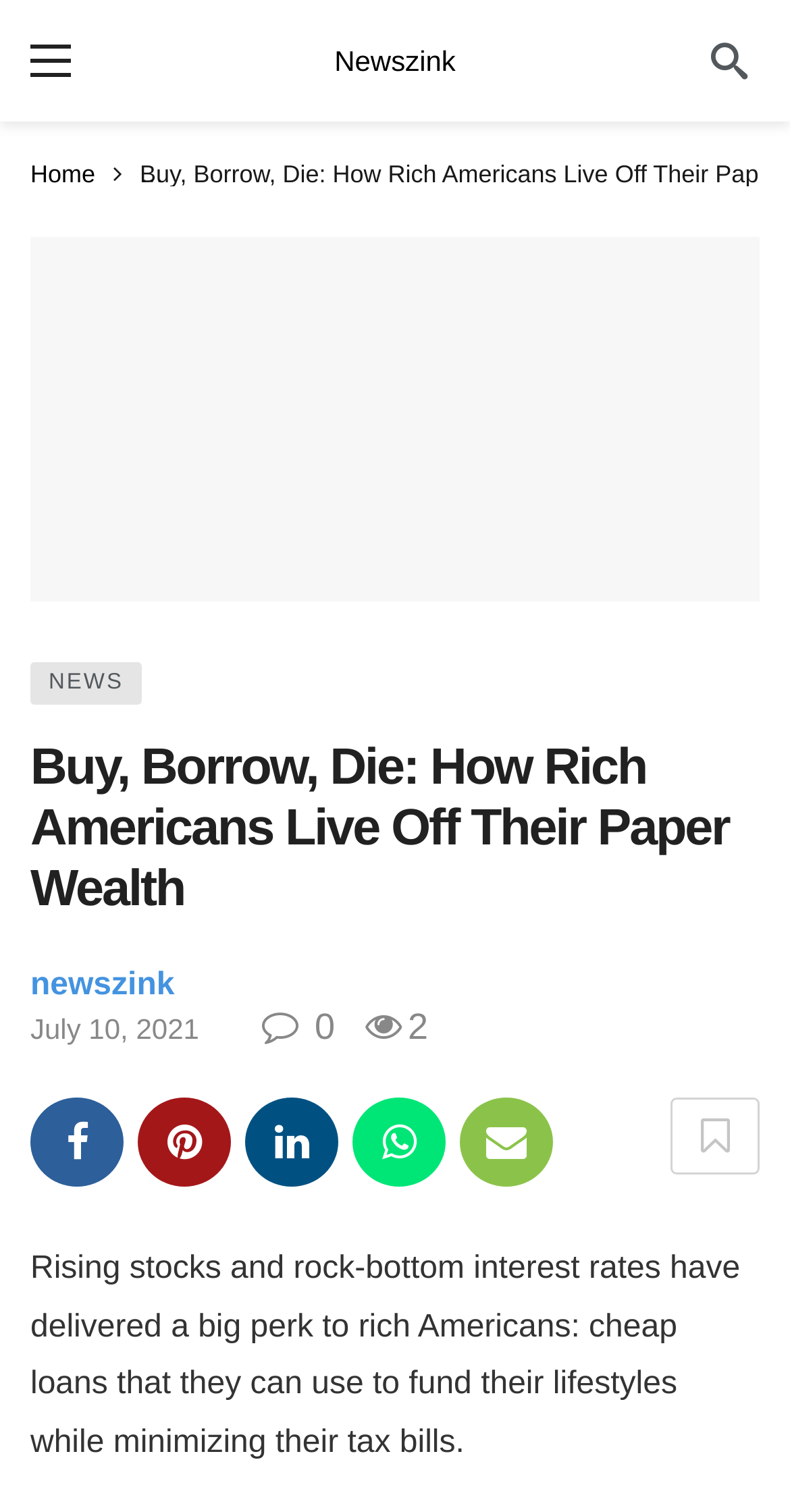Please find the bounding box coordinates of the element's region to be clicked to carry out this instruction: "View blog".

None